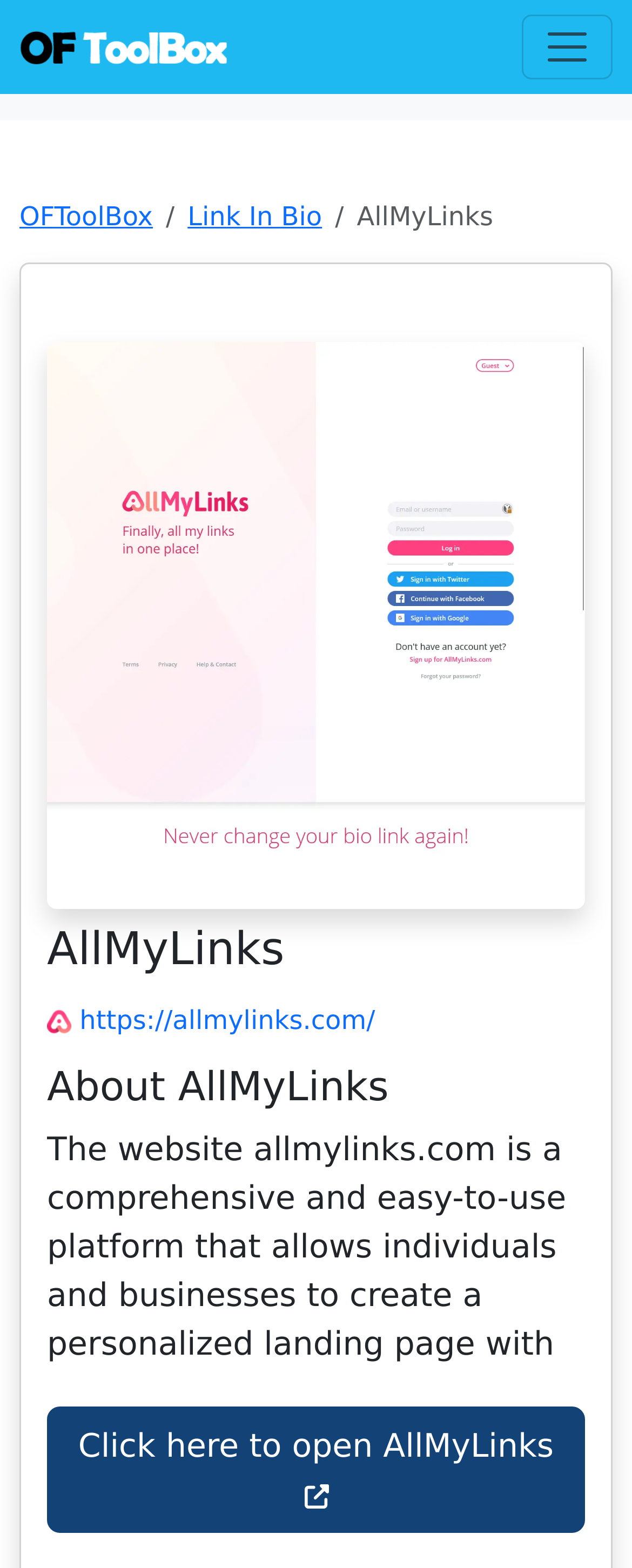Identify the bounding box coordinates for the region of the element that should be clicked to carry out the instruction: "Click the AllMyLinks icon". The bounding box coordinates should be four float numbers between 0 and 1, i.e., [left, top, right, bottom].

[0.074, 0.639, 0.594, 0.67]